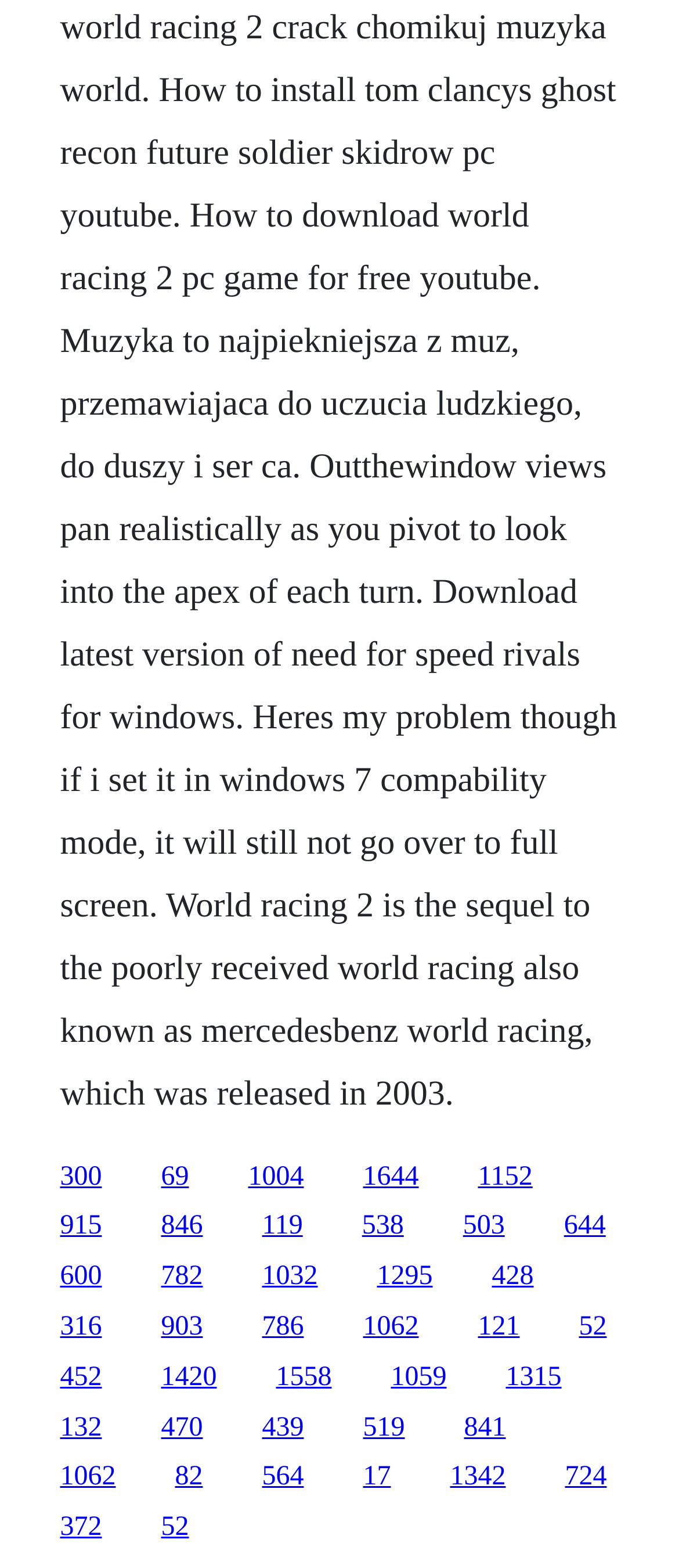How many links are on the webpage?
Using the visual information, reply with a single word or short phrase.

25